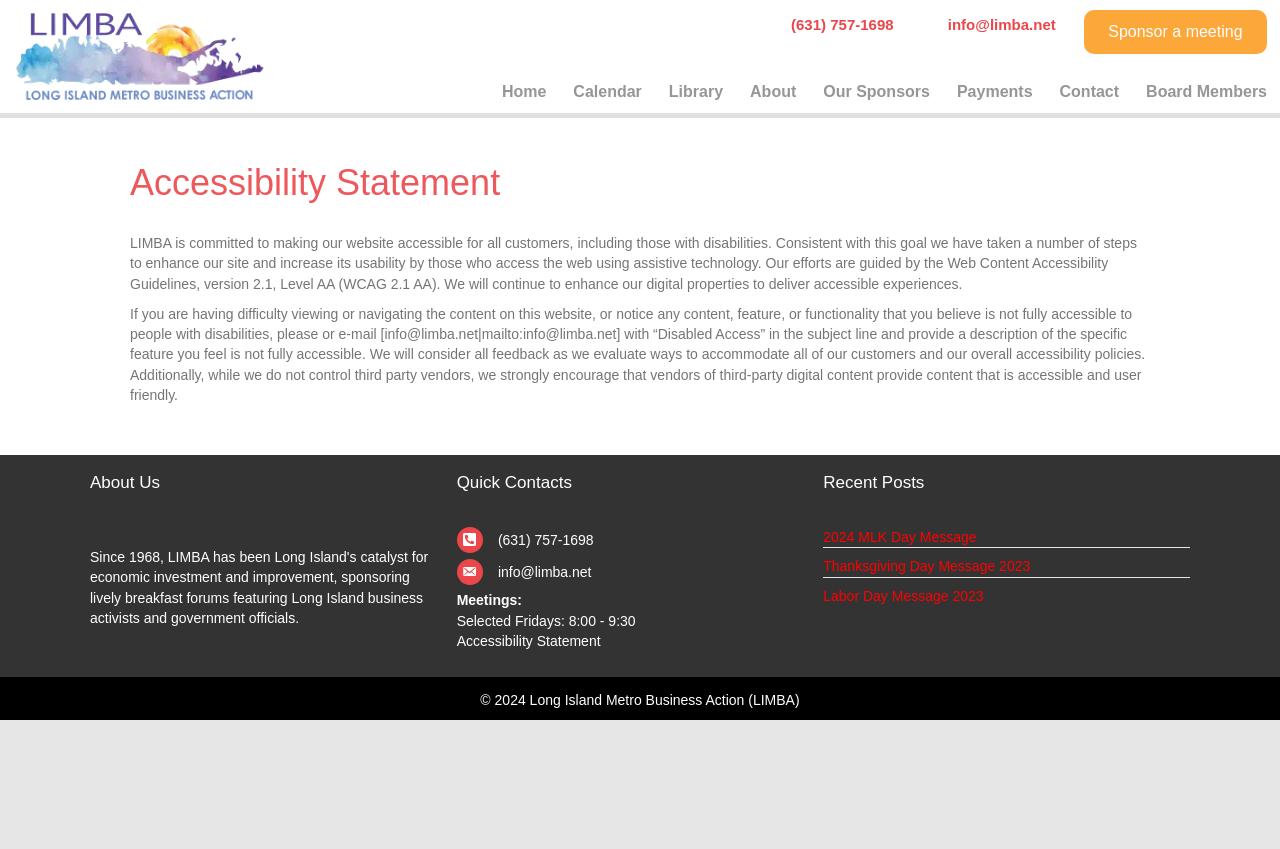Respond to the question below with a single word or phrase: What is the phone number of Limba?

(631) 757-1698